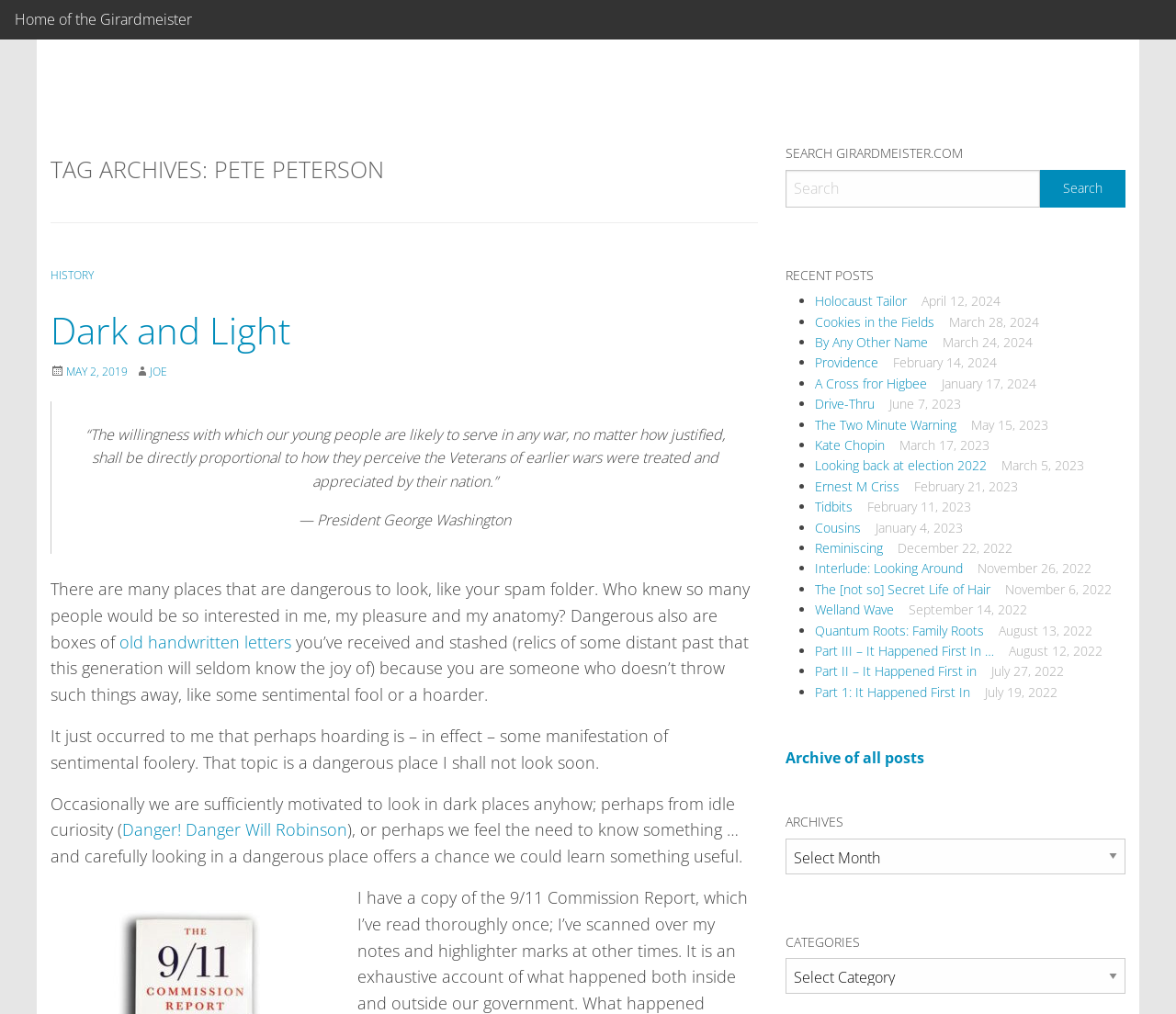What is the title of the first recent post?
Refer to the image and provide a one-word or short phrase answer.

Holocaust Tailor